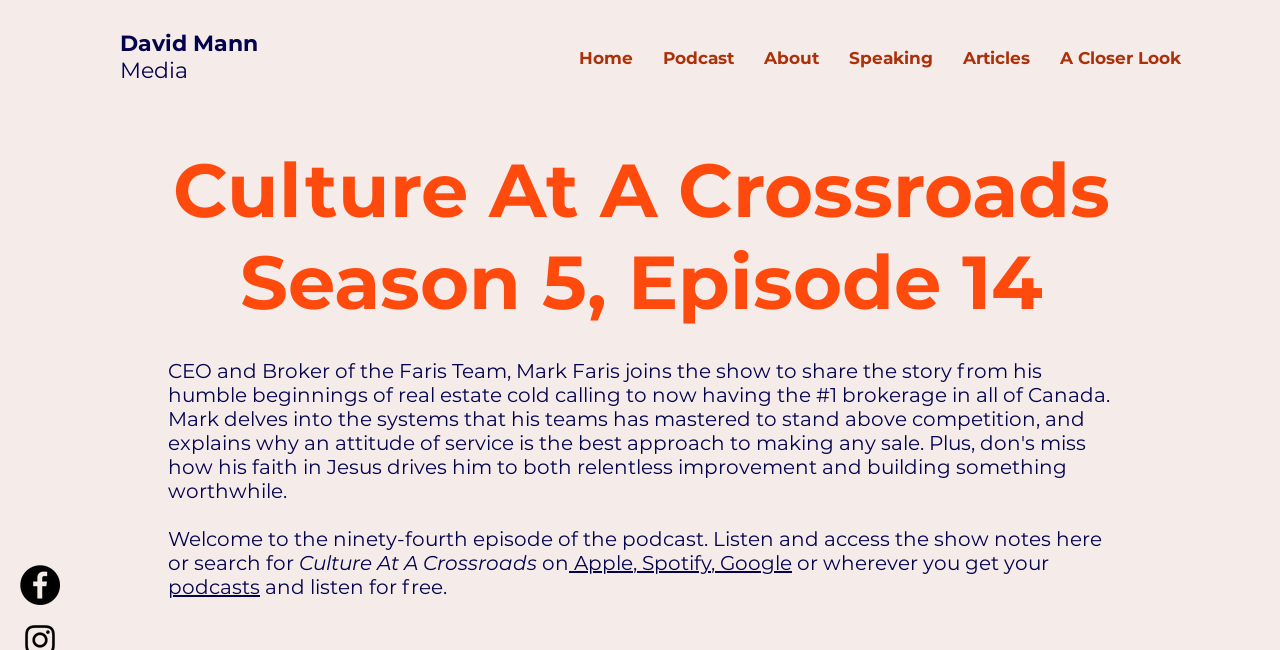Determine the bounding box coordinates for the element that should be clicked to follow this instruction: "Follow on Facebook". The coordinates should be given as four float numbers between 0 and 1, in the format [left, top, right, bottom].

[0.016, 0.869, 0.047, 0.931]